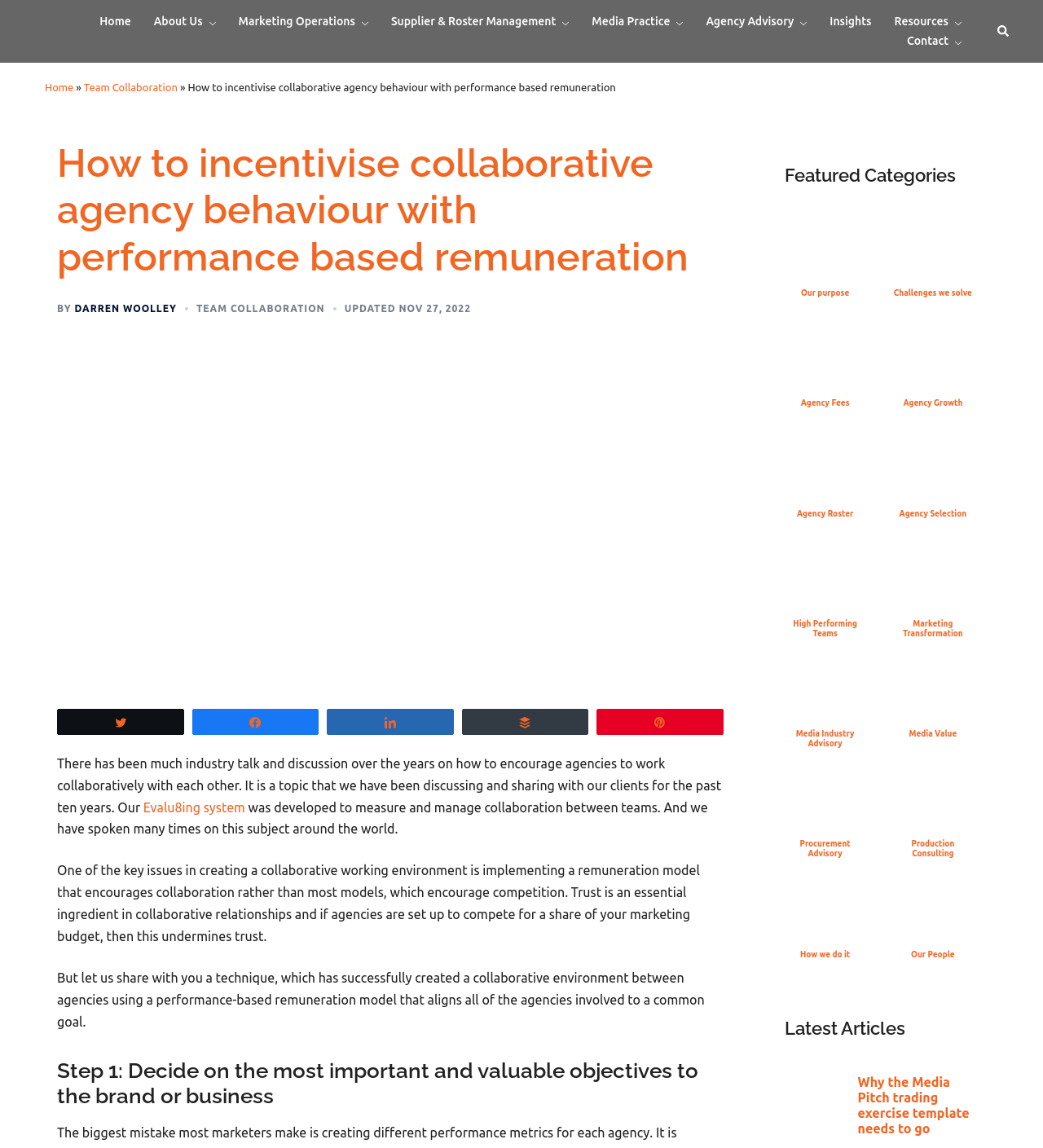What are the featured categories on the webpage?
Please elaborate on the answer to the question with detailed information.

The featured categories on the webpage include Agency Fees, Agency Roster, High Performing Teams, Media Industry Advisory, Procurement Advisory, and How we do it. These categories are represented as figures with links and figcaptions.